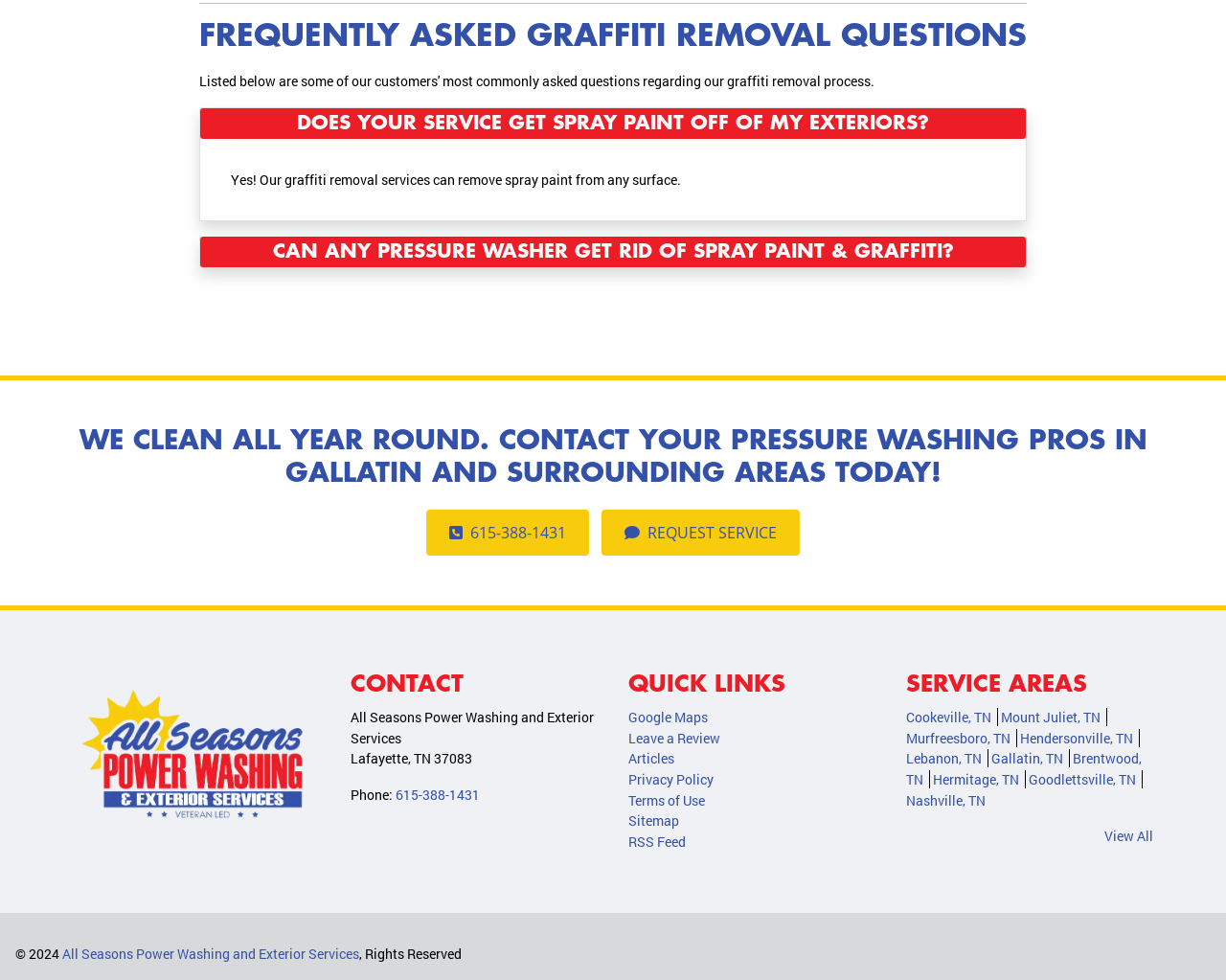Bounding box coordinates are specified in the format (top-left x, top-left y, bottom-right x, bottom-right y). All values are floating point numbers bounded between 0 and 1. Please provide the bounding box coordinate of the region this sentence describes: Lebanon, TN

[0.739, 0.765, 0.806, 0.783]